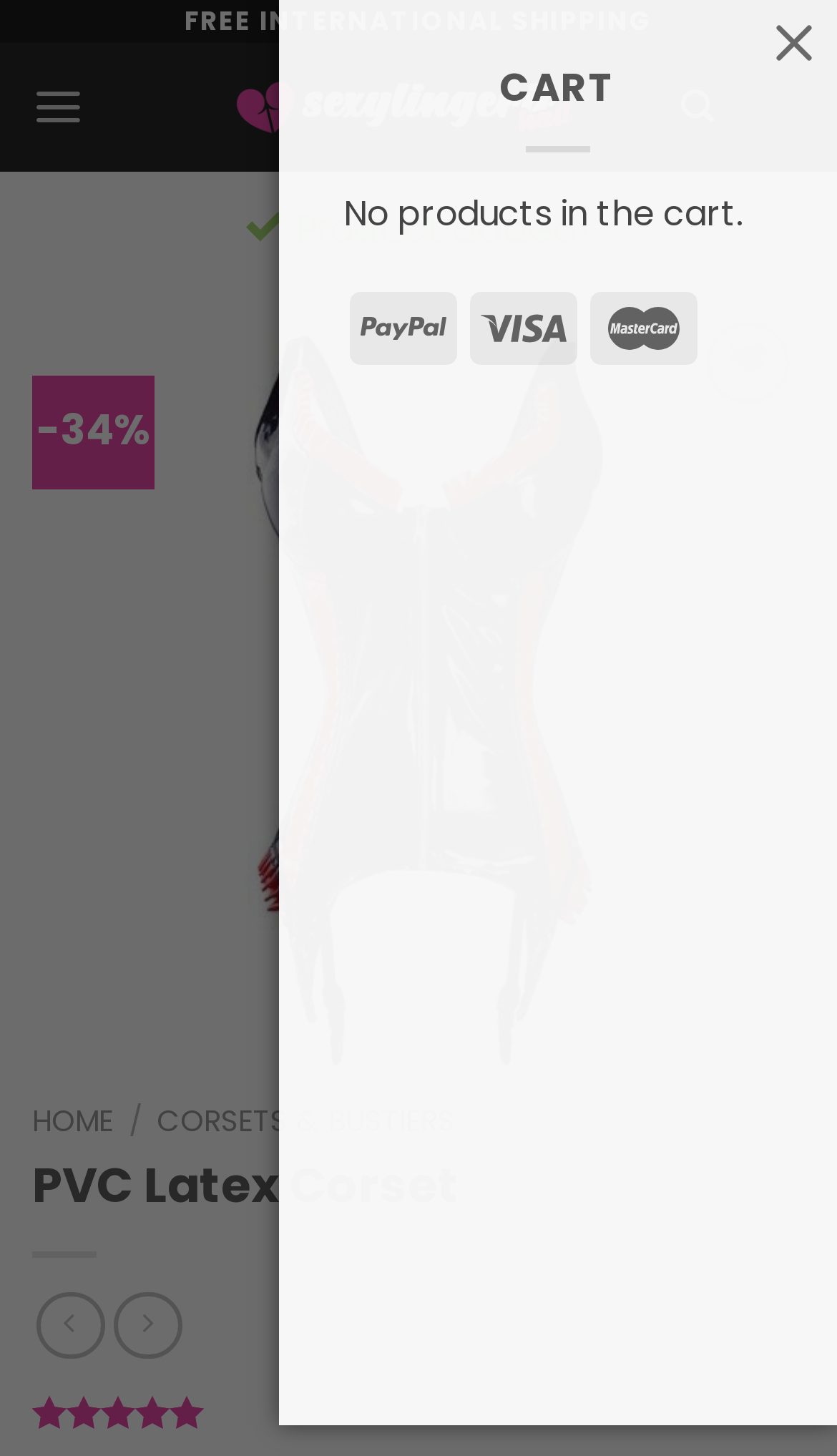Summarize the webpage with a detailed and informative caption.

This webpage is an e-commerce product page for a PVC Latex Corset. At the top, there is a cart icon with the text "CART" and three small images, followed by a "Close (Esc)" button. Below this, there is a link to skip to the content and a promotional message "FREE INTERNATIONAL SHIPPING" in a prominent font.

The main navigation menu is located at the top left, with links to "Lingerie Always", "Menu", "Search", and a number indicator "0". On the top right, there is an alert message "Product added!" with a percentage discount "-34%".

The product image is displayed prominently in the center of the page, with a link to "PVC Latex Corset" and a description of the product. Below the image, there are buttons to navigate to the previous and next products, although they are currently disabled.

On the left side of the product image, there is a breadcrumb navigation menu with links to "HOME", "CORSETS & BUSTIERS", and the current product page. Above the breadcrumb menu, there is a heading with the product title "PVC Latex Corset".

At the bottom of the page, there are social media links and a rating system with 4.89 out of 5 stars based on 9 customer ratings. There is also a "Wishlist" button and a link to "Add to Wishlist".